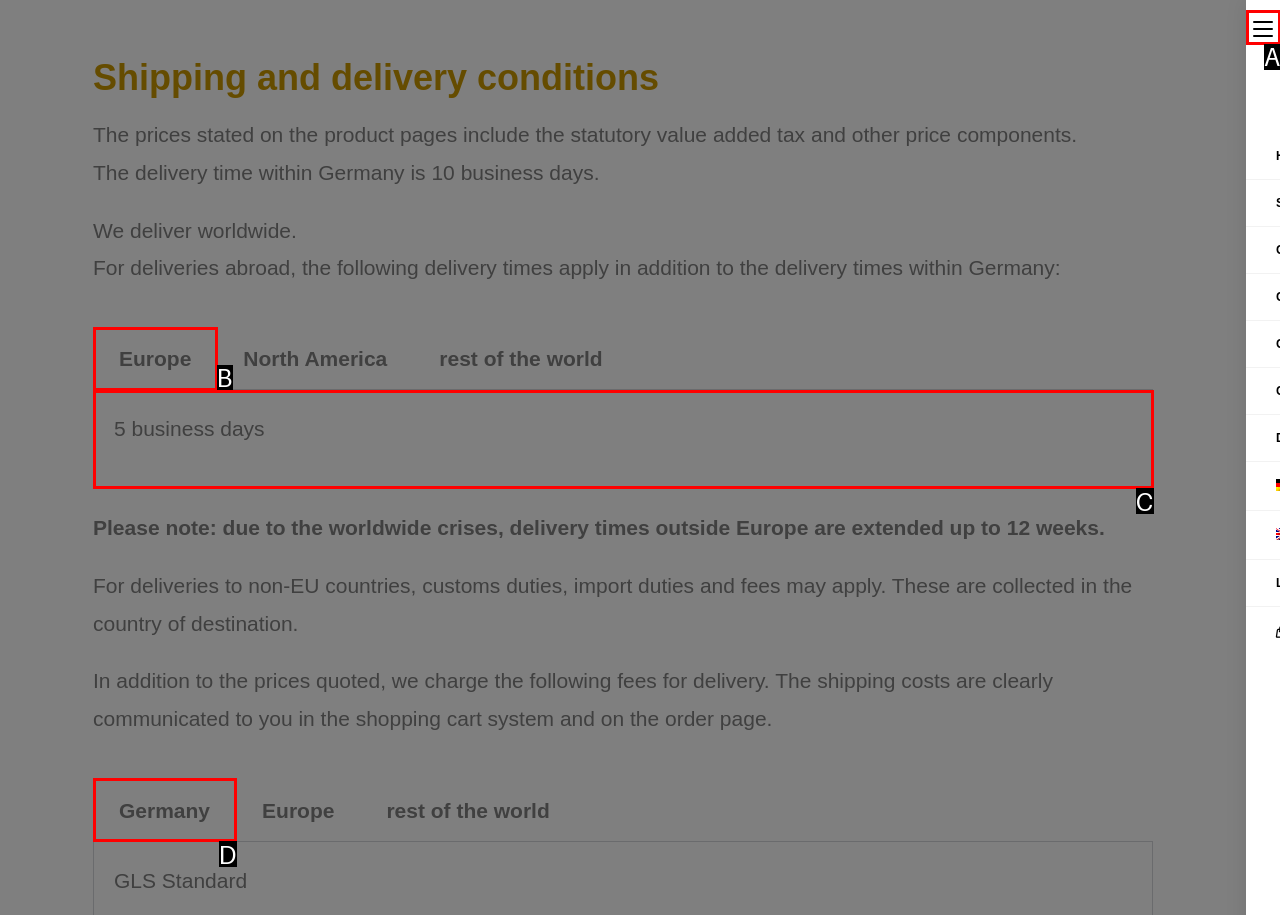Determine which option matches the element description: 5 business days
Answer using the letter of the correct option.

C